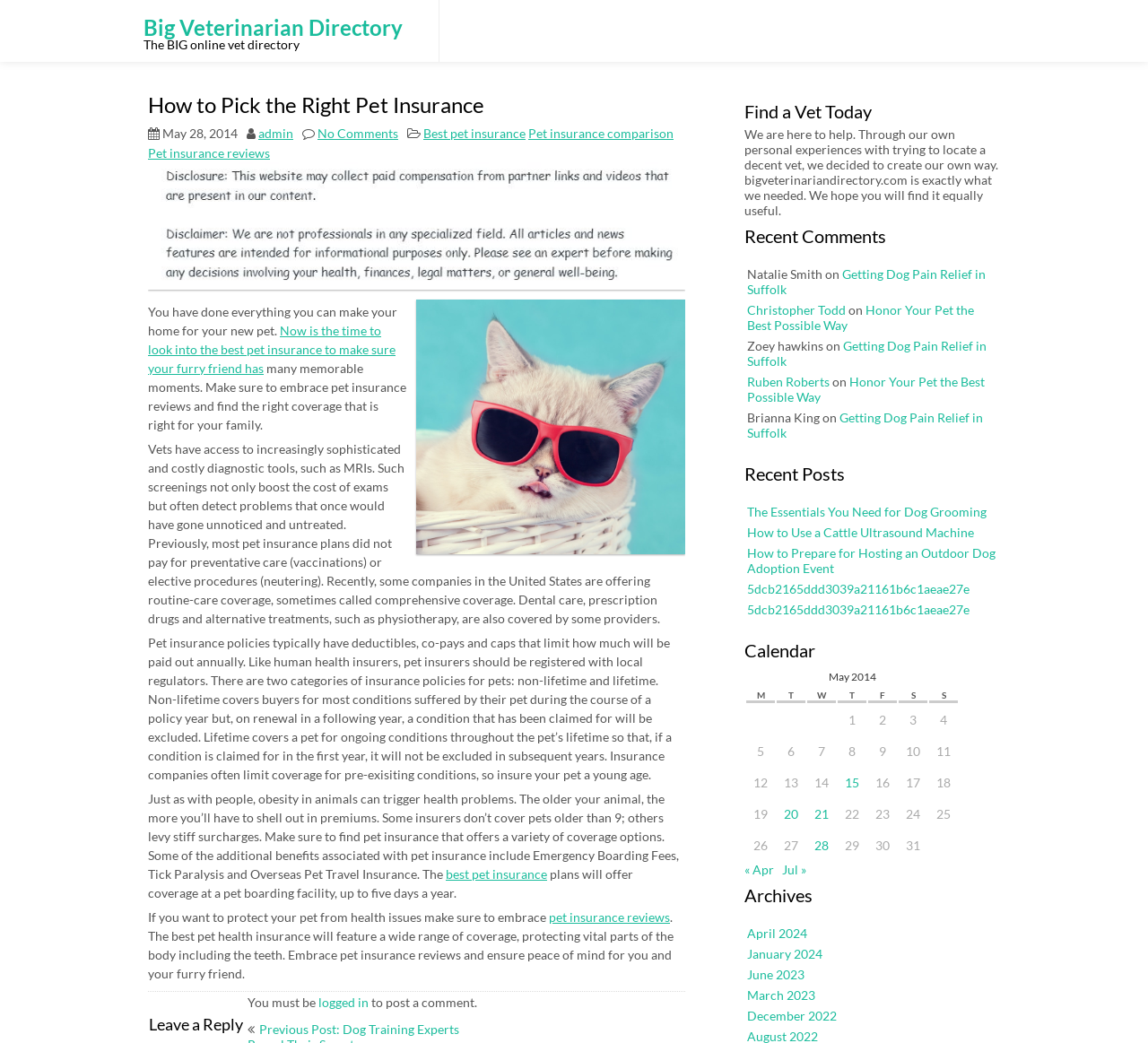Please identify the bounding box coordinates of the area I need to click to accomplish the following instruction: "Leave a reply".

[0.129, 0.973, 0.216, 0.991]